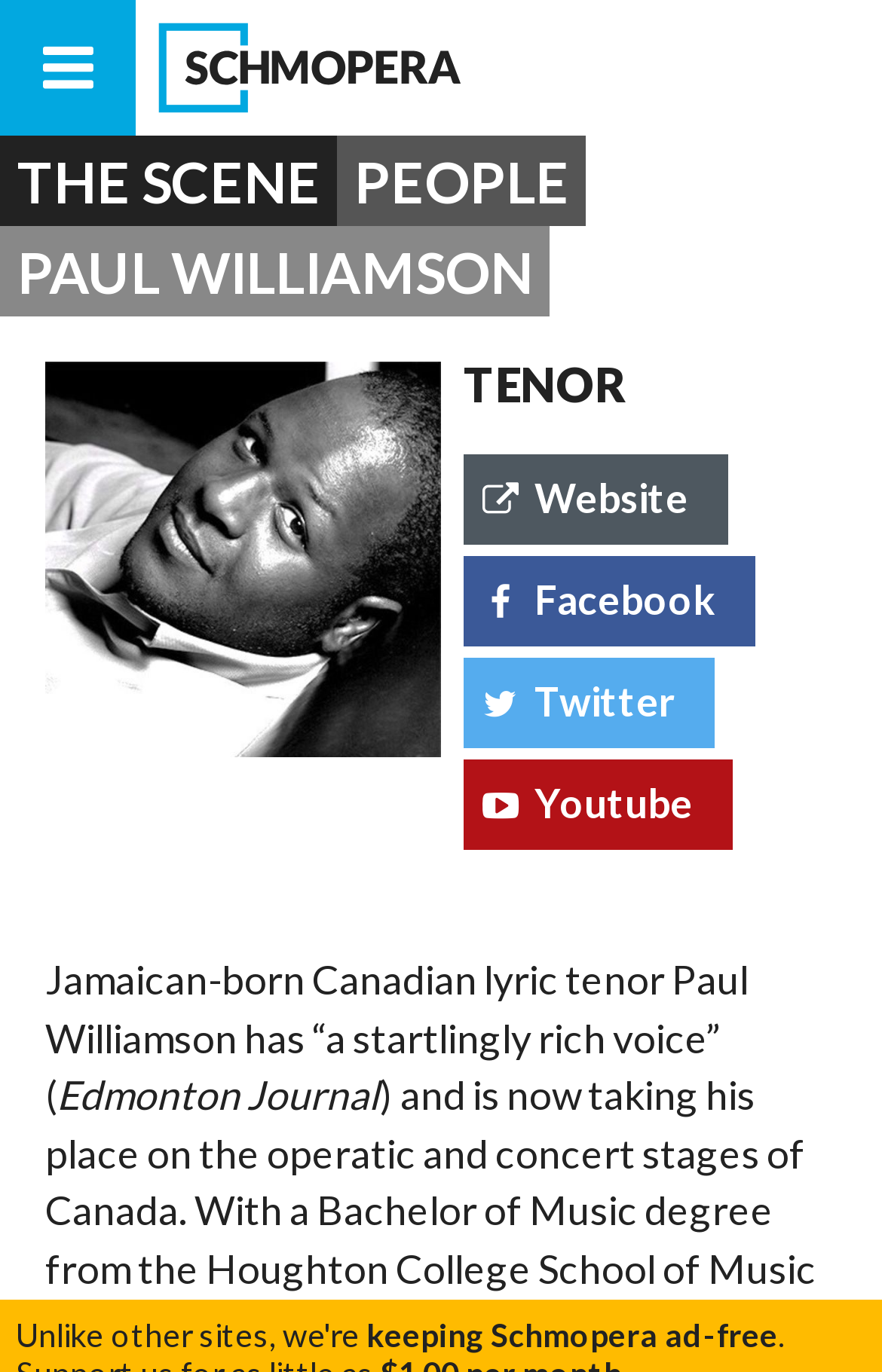What is Paul Williamson's profession?
Using the visual information, reply with a single word or short phrase.

Lyric tenor